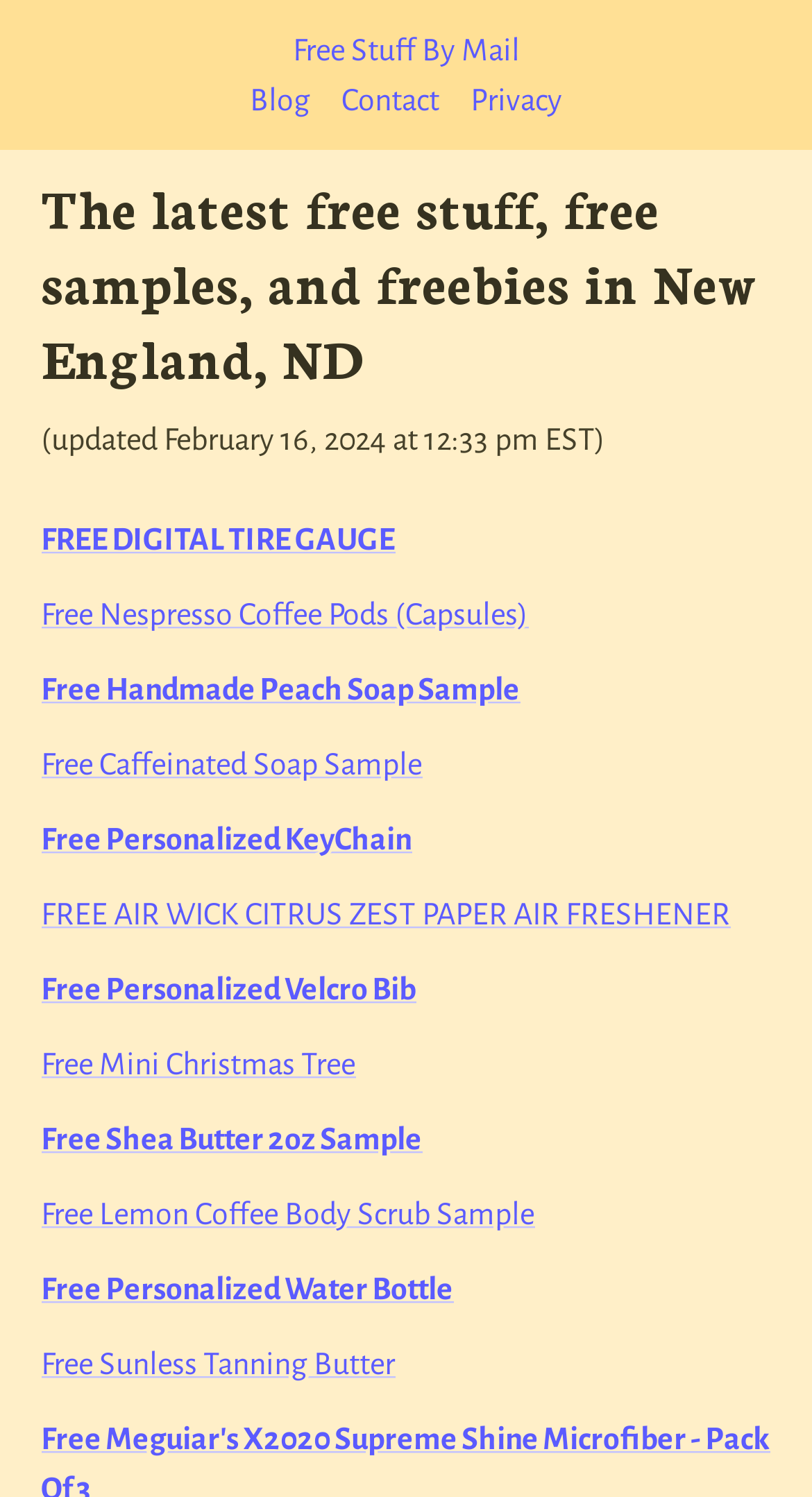How many free stuff links are on the page?
Using the picture, provide a one-word or short phrase answer.

15